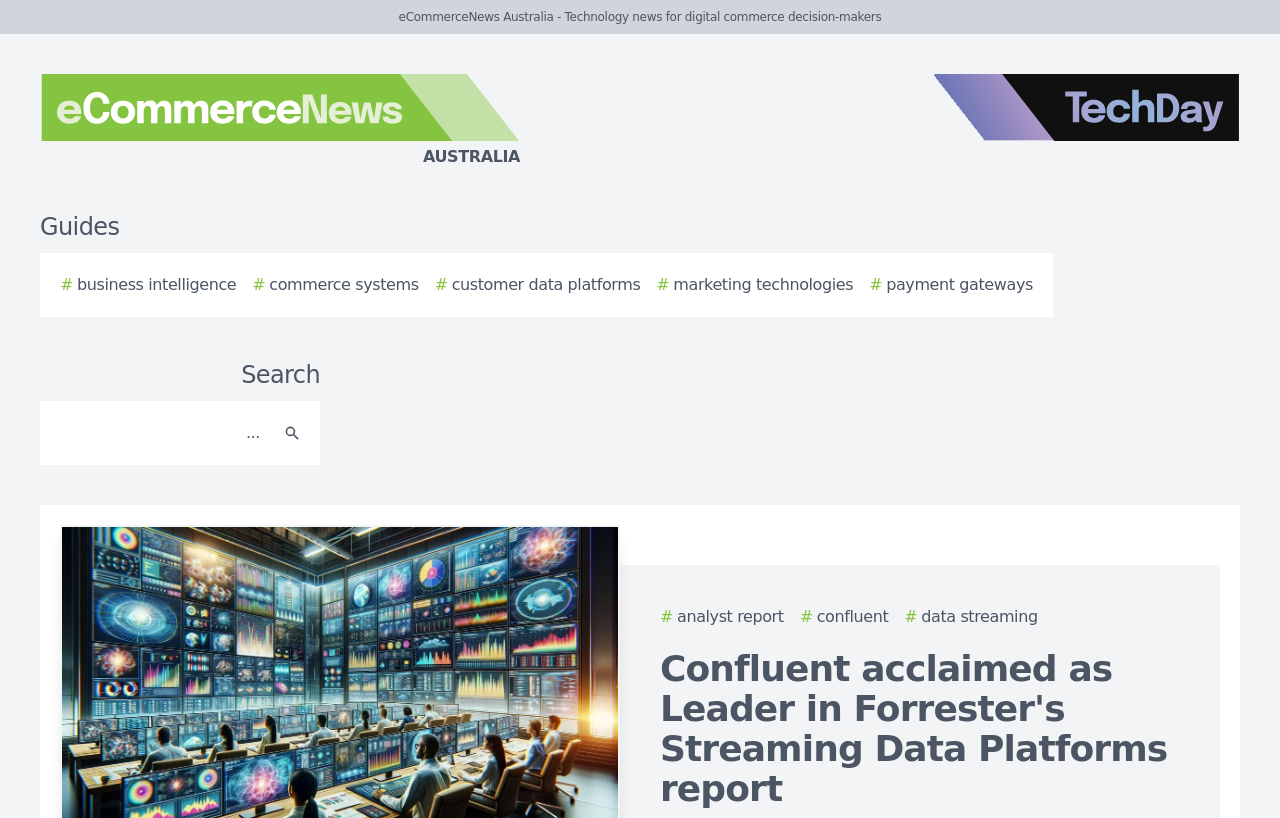Based on the image, please elaborate on the answer to the following question:
What is the purpose of the textbox?

I found a textbox with a label 'Search' and a corresponding search button, which suggests that the purpose of the textbox is to input search queries.